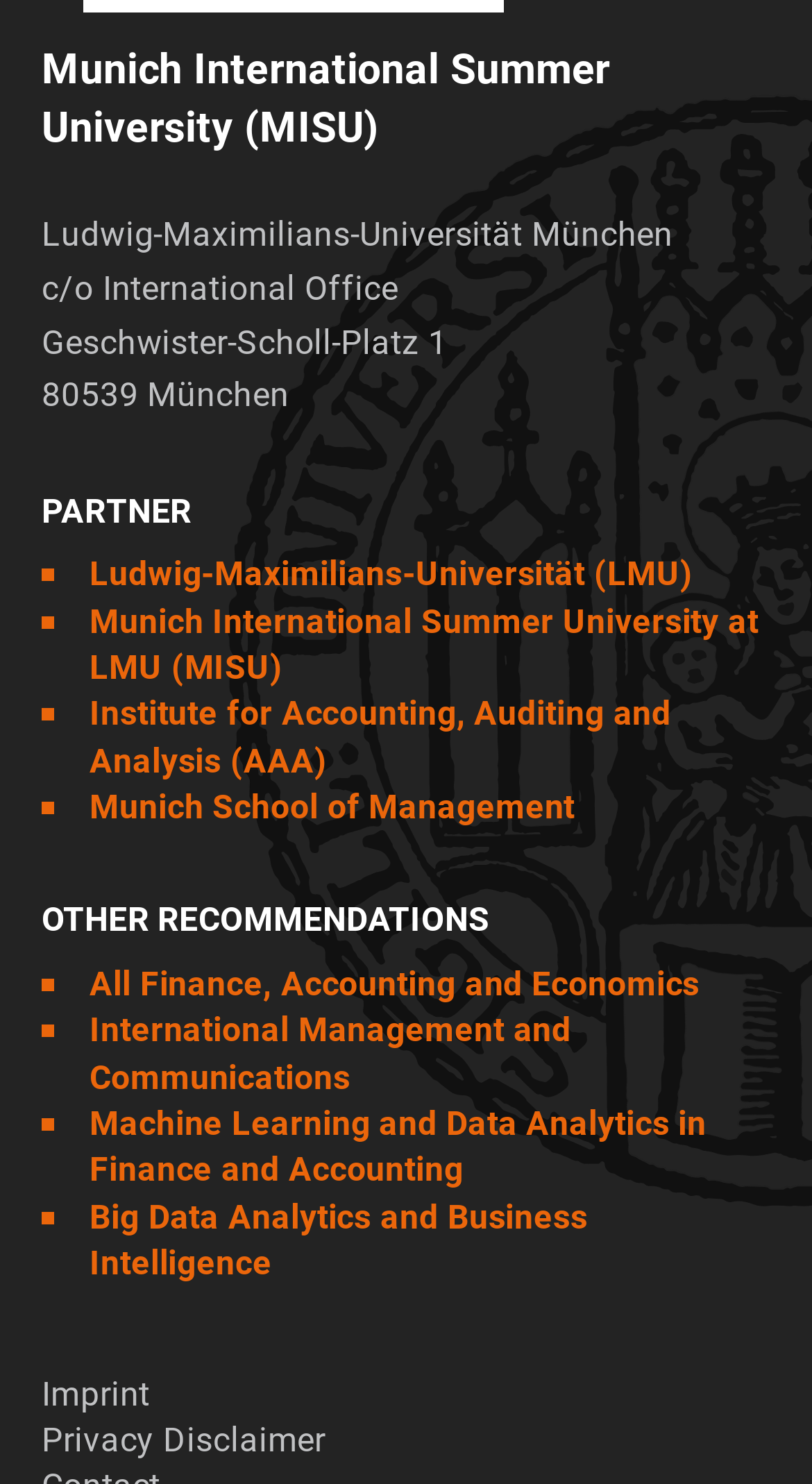Can you specify the bounding box coordinates for the region that should be clicked to fulfill this instruction: "visit Ludwig-Maximilians-Universität München website".

[0.11, 0.373, 0.853, 0.4]